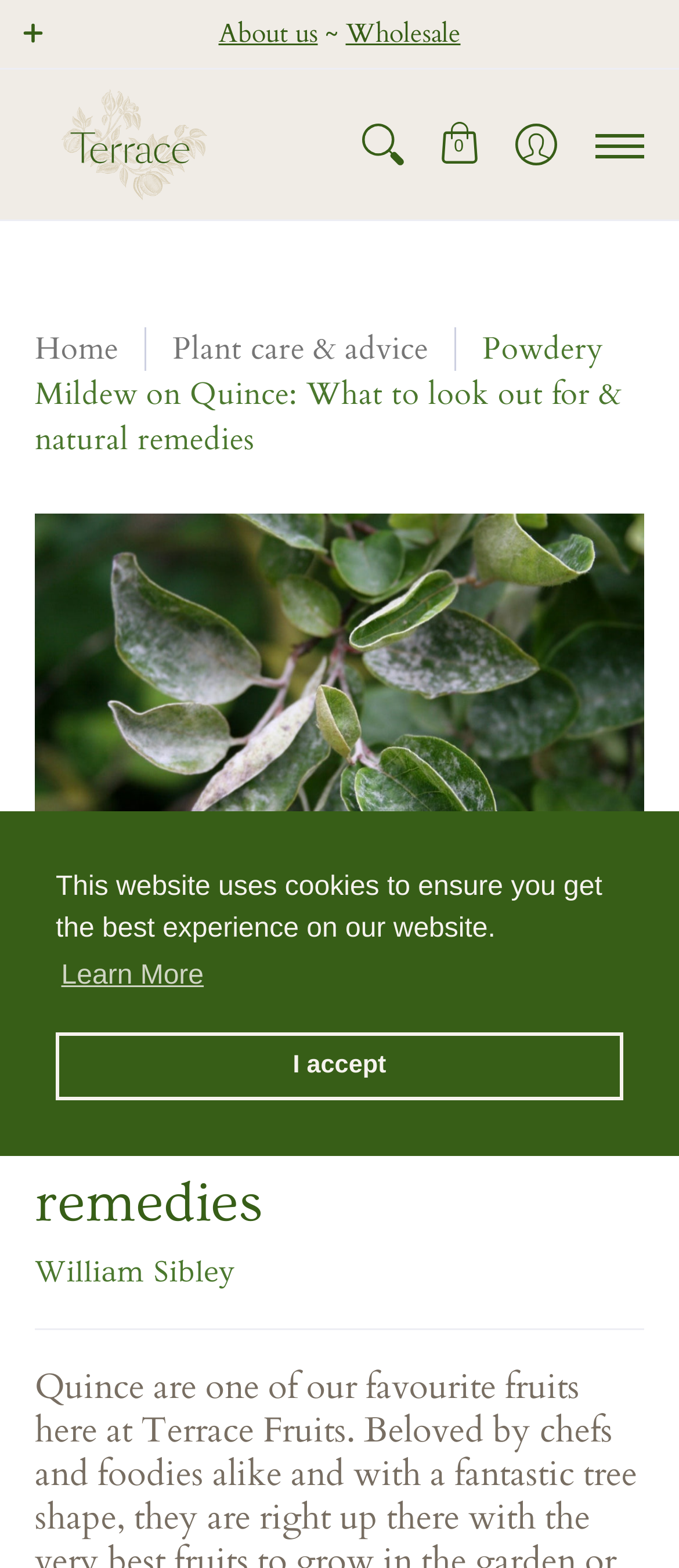Determine the bounding box for the described HTML element: "title="Facebook"". Ensure the coordinates are four float numbers between 0 and 1 in the format [left, top, right, bottom].

None